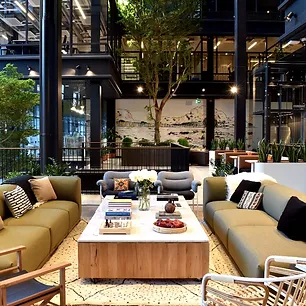What is the purpose of the plants in the workspace?
Based on the image, give a concise answer in the form of a single word or short phrase.

To enhance the space with greenery and nature